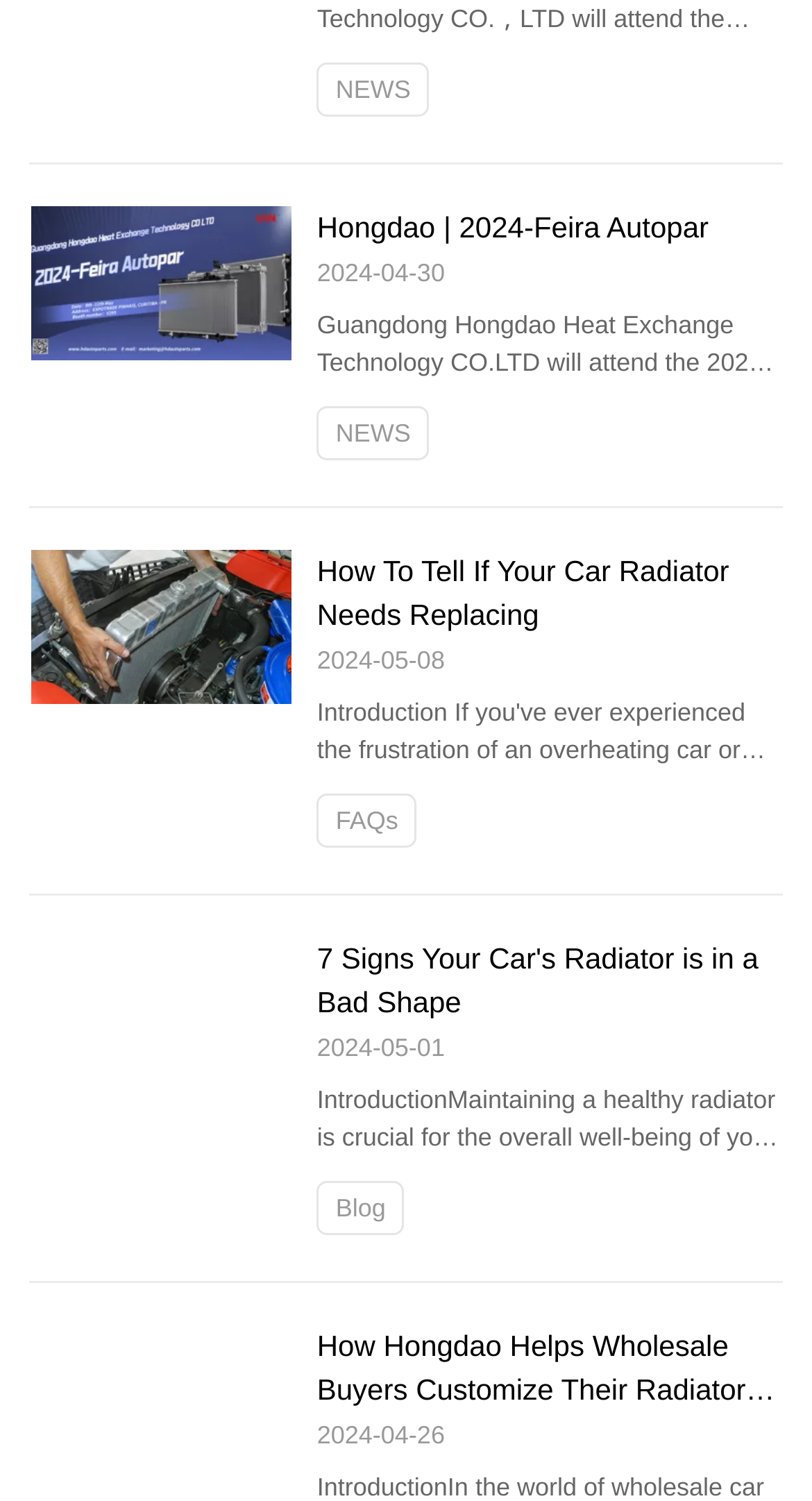Provide the bounding box coordinates of the HTML element described as: "Contact Us". The bounding box coordinates should be four float numbers between 0 and 1, i.e., [left, top, right, bottom].

[0.041, 0.036, 0.959, 0.105]